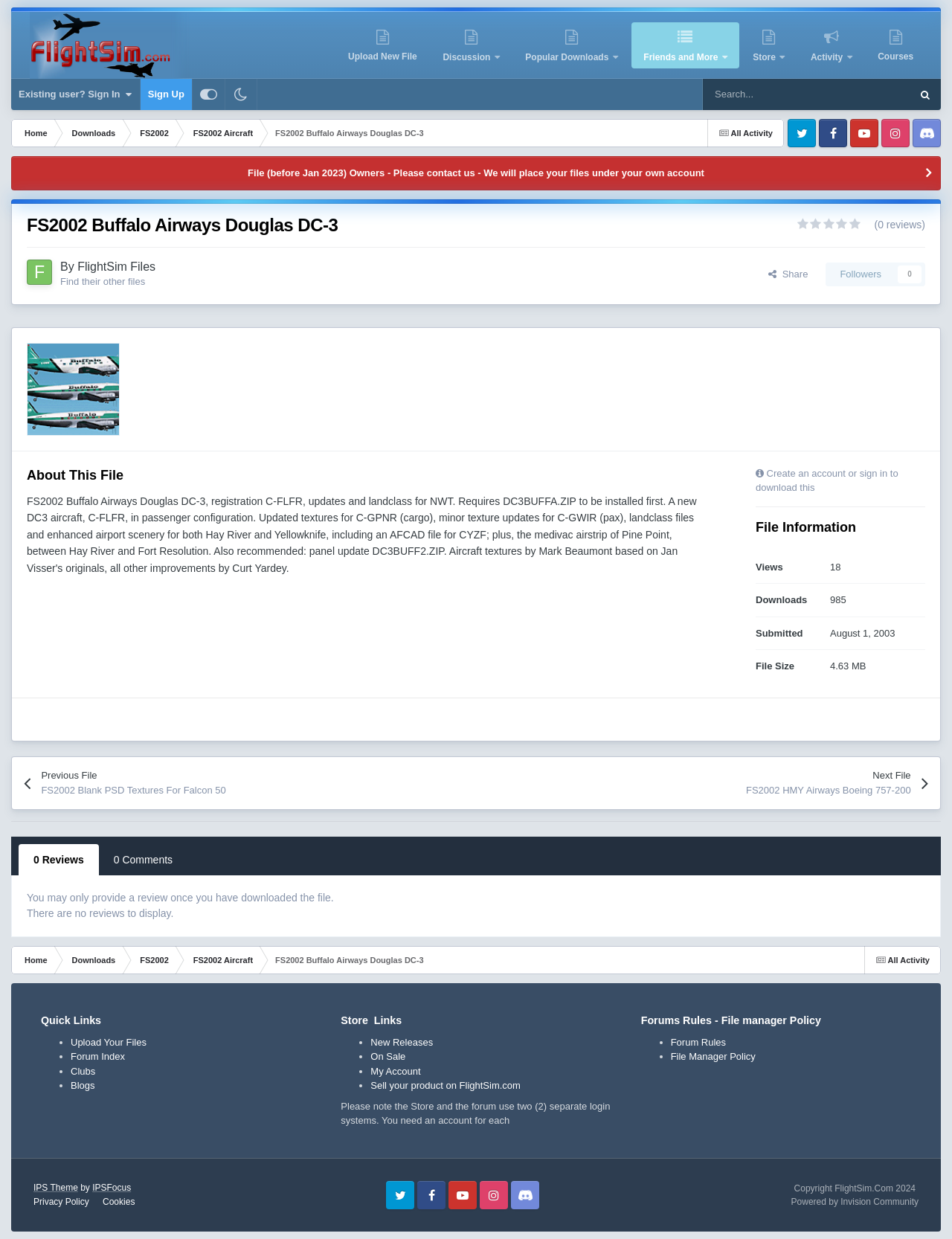Identify the headline of the webpage and generate its text content.

FS2002 Buffalo Airways Douglas DC-3